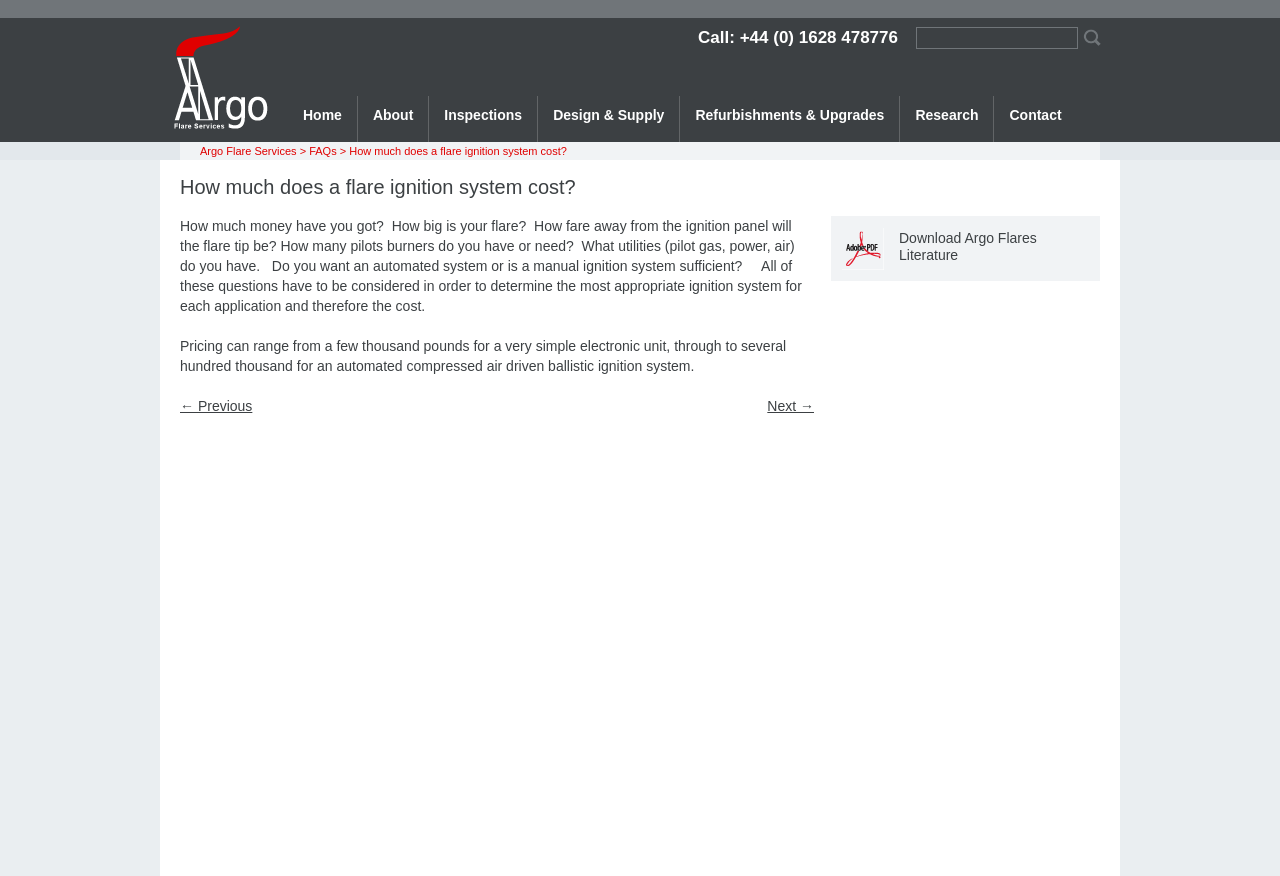Find the bounding box coordinates of the area to click in order to follow the instruction: "Click on Home".

[0.237, 0.122, 0.267, 0.142]